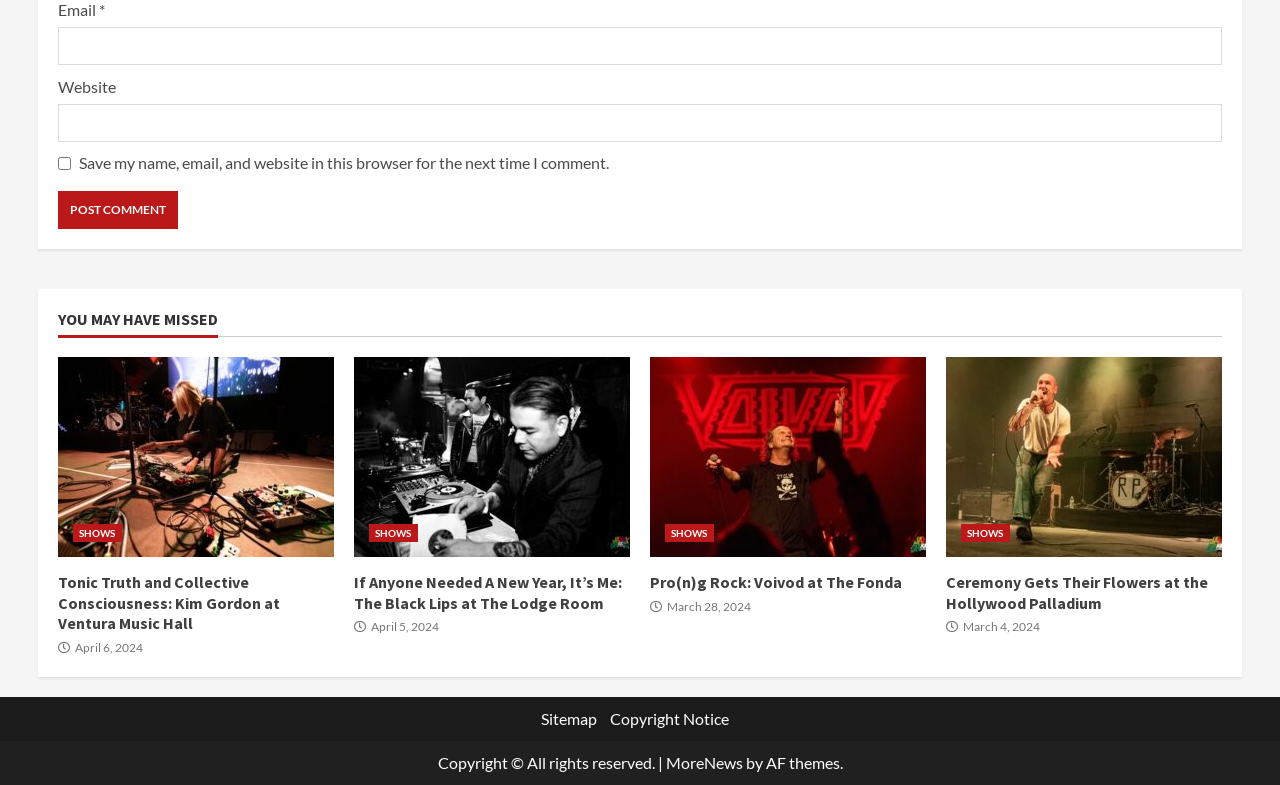What type of content is featured on this webpage?
Make sure to answer the question with a detailed and comprehensive explanation.

The webpage contains multiple links and headings related to music shows, such as 'Tonic Truth and Collective Consciousness: Kim Gordon at Ventura Music Hall' and 'Pro(n)g Rock: Voivod at The Fonda', suggesting that the webpage features music-related content.